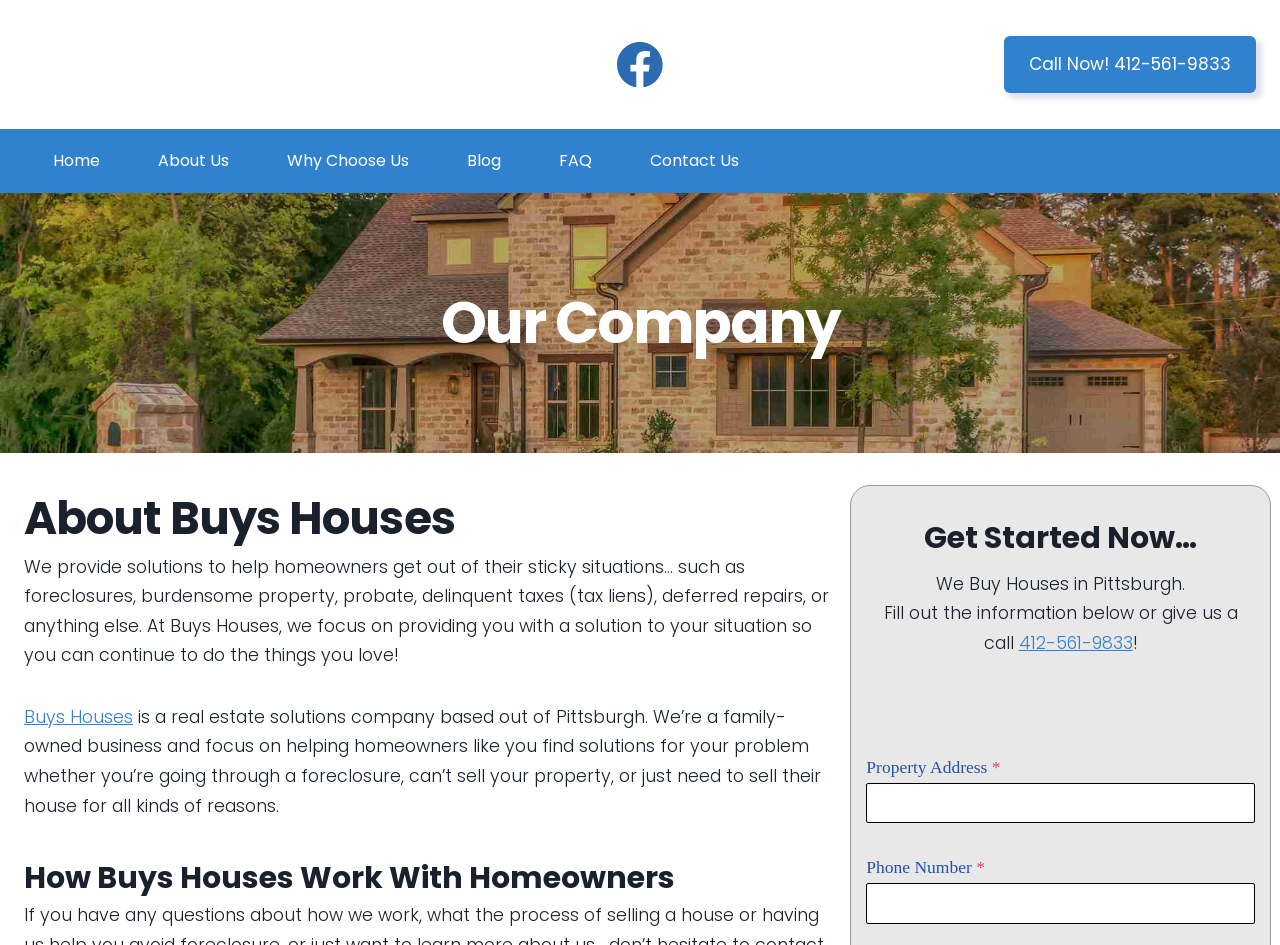Give the bounding box coordinates for this UI element: "FAQ". The coordinates should be four float numbers between 0 and 1, arranged as [left, top, right, bottom].

[0.414, 0.137, 0.485, 0.204]